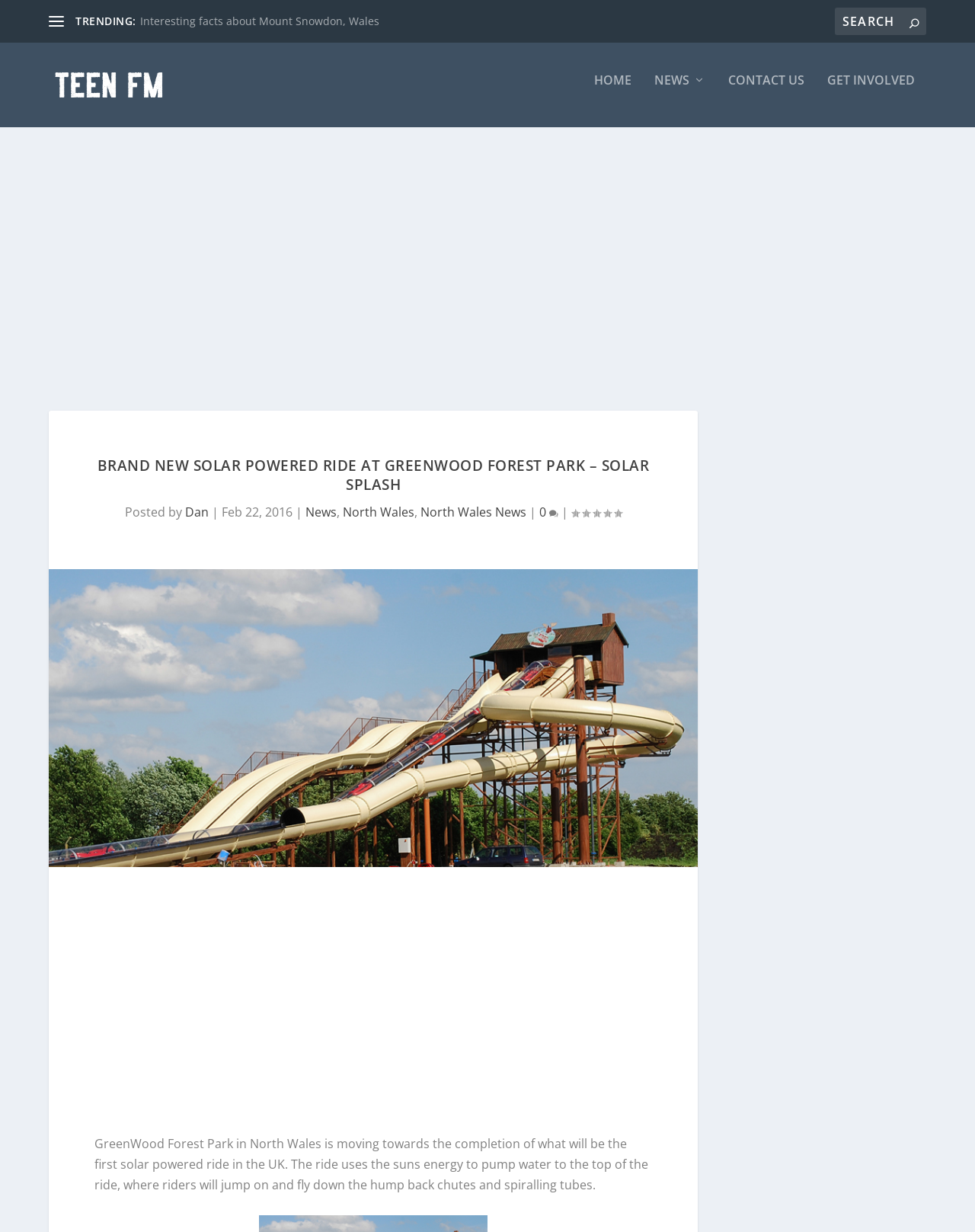Provide a single word or phrase to answer the given question: 
What is the name of the forest park?

GreenWood Forest Park